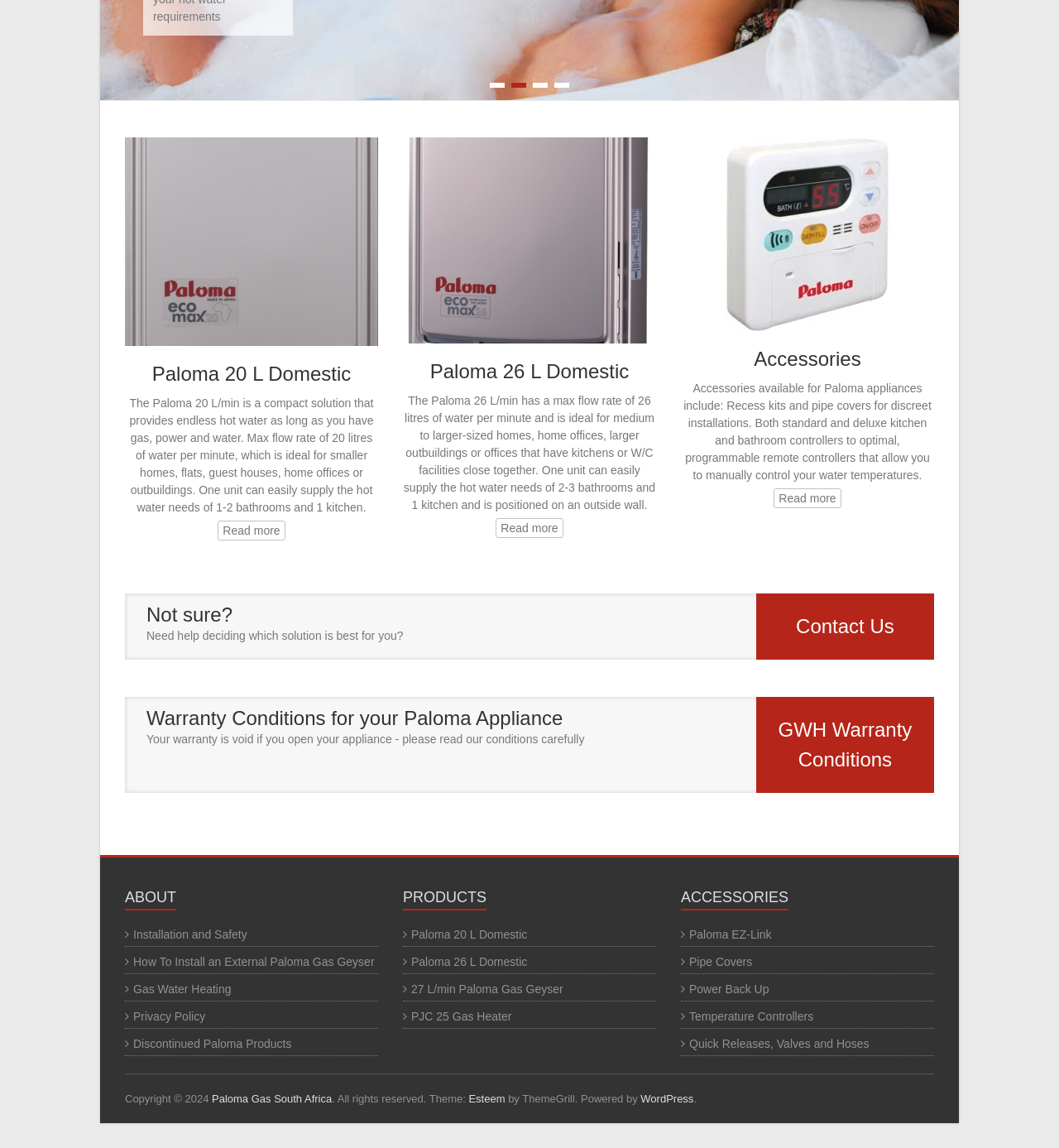Extract the bounding box coordinates for the HTML element that matches this description: "0 R0.00". The coordinates should be four float numbers between 0 and 1, i.e., [left, top, right, bottom].

None